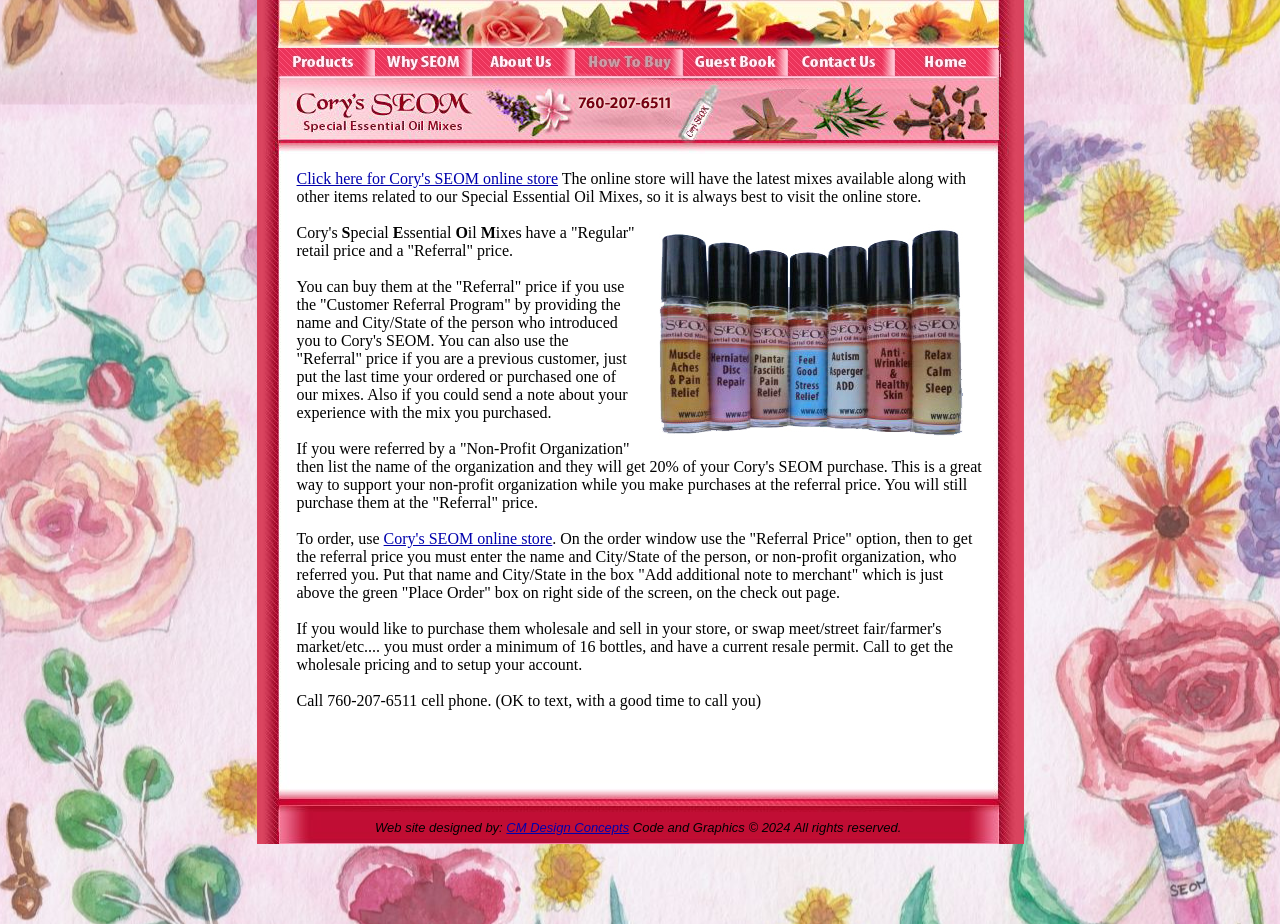Give a one-word or one-phrase response to the question:
What is the name of the online store?

Cory's SEOM online store